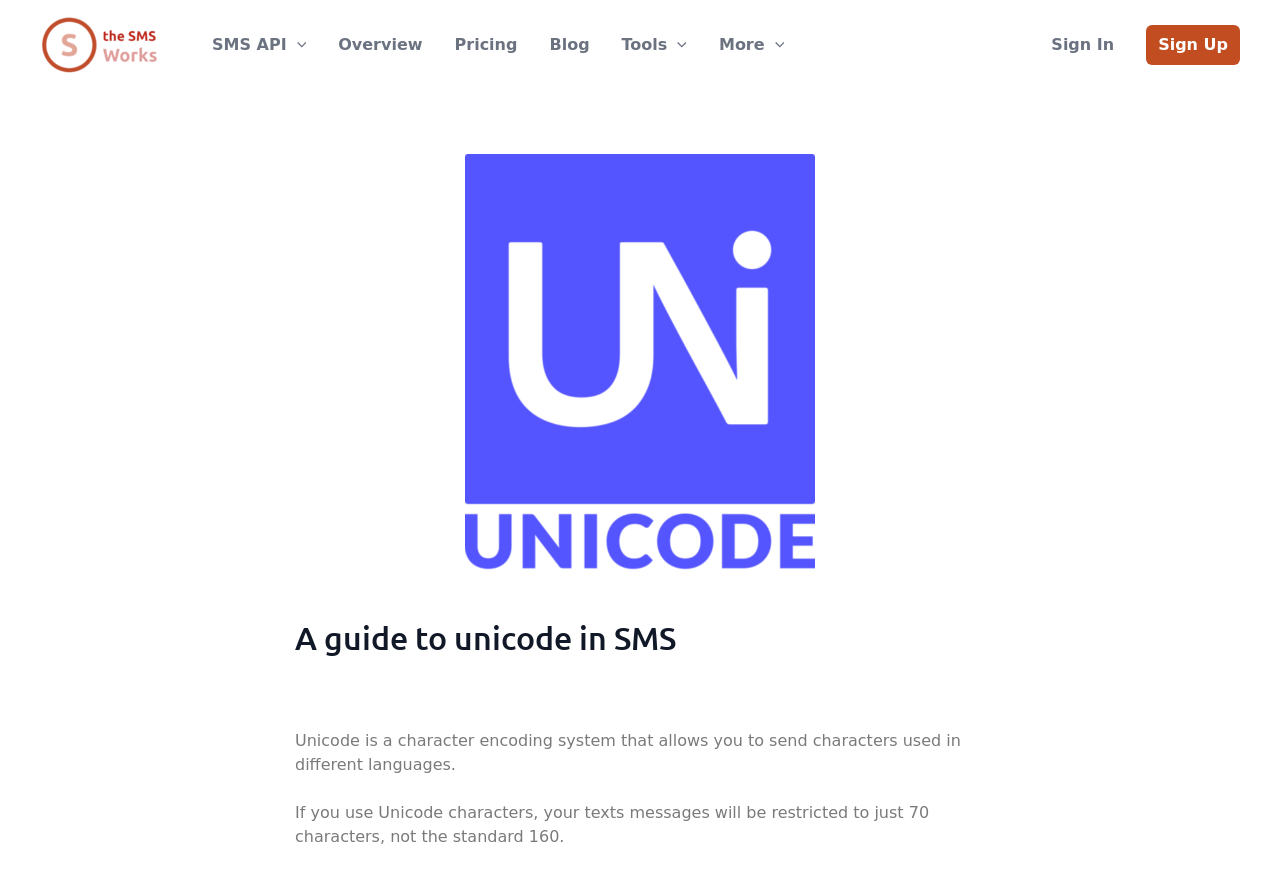Pinpoint the bounding box coordinates of the element you need to click to execute the following instruction: "Sign In". The bounding box should be represented by four float numbers between 0 and 1, in the format [left, top, right, bottom].

[0.812, 0.029, 0.88, 0.074]